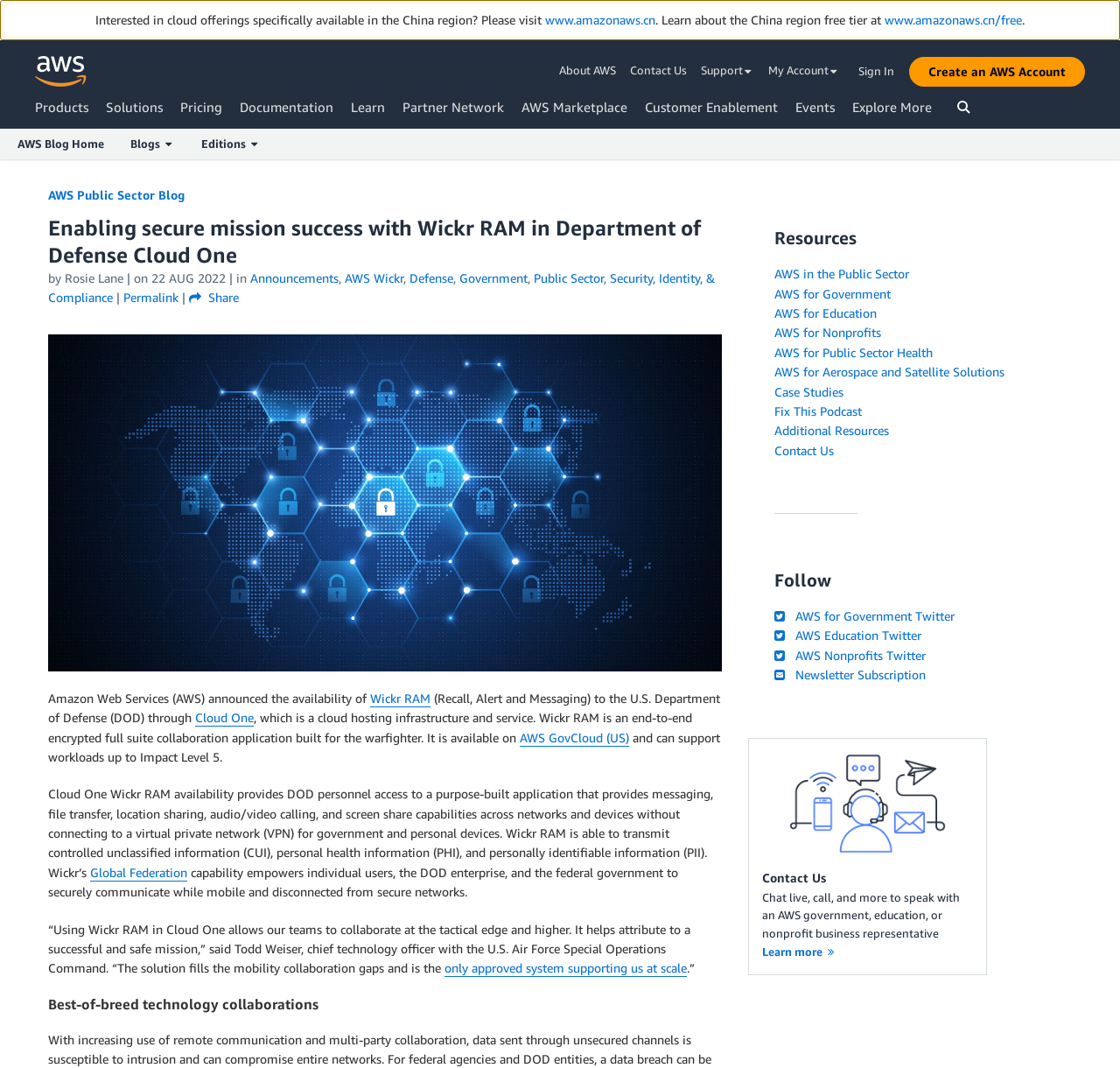Could you find the bounding box coordinates of the clickable area to complete this instruction: "Learn about the China region free tier"?

[0.79, 0.011, 0.912, 0.025]